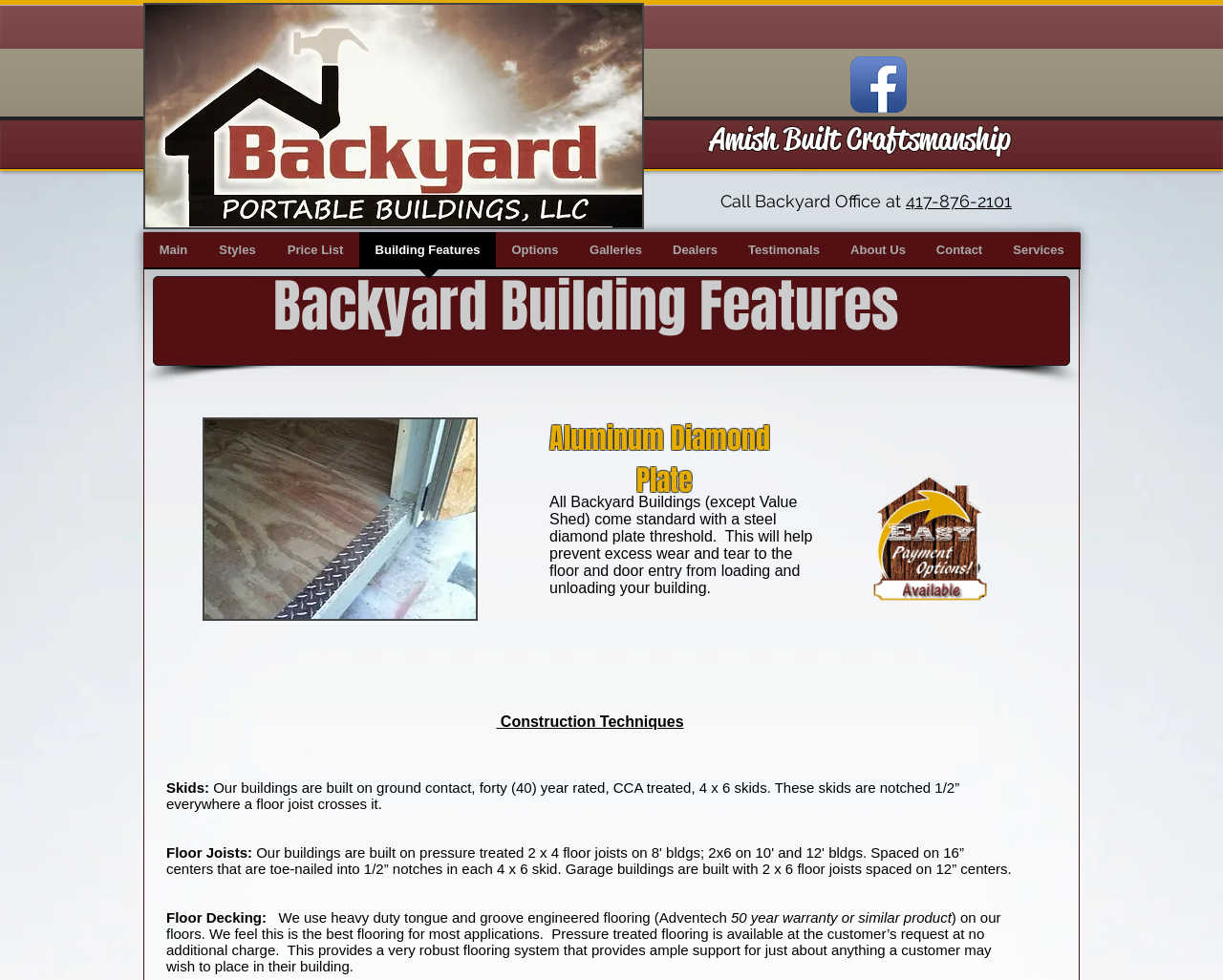Provide a short, one-word or phrase answer to the question below:
What is the purpose of the steel diamond plate threshold?

Prevent excess wear and tear